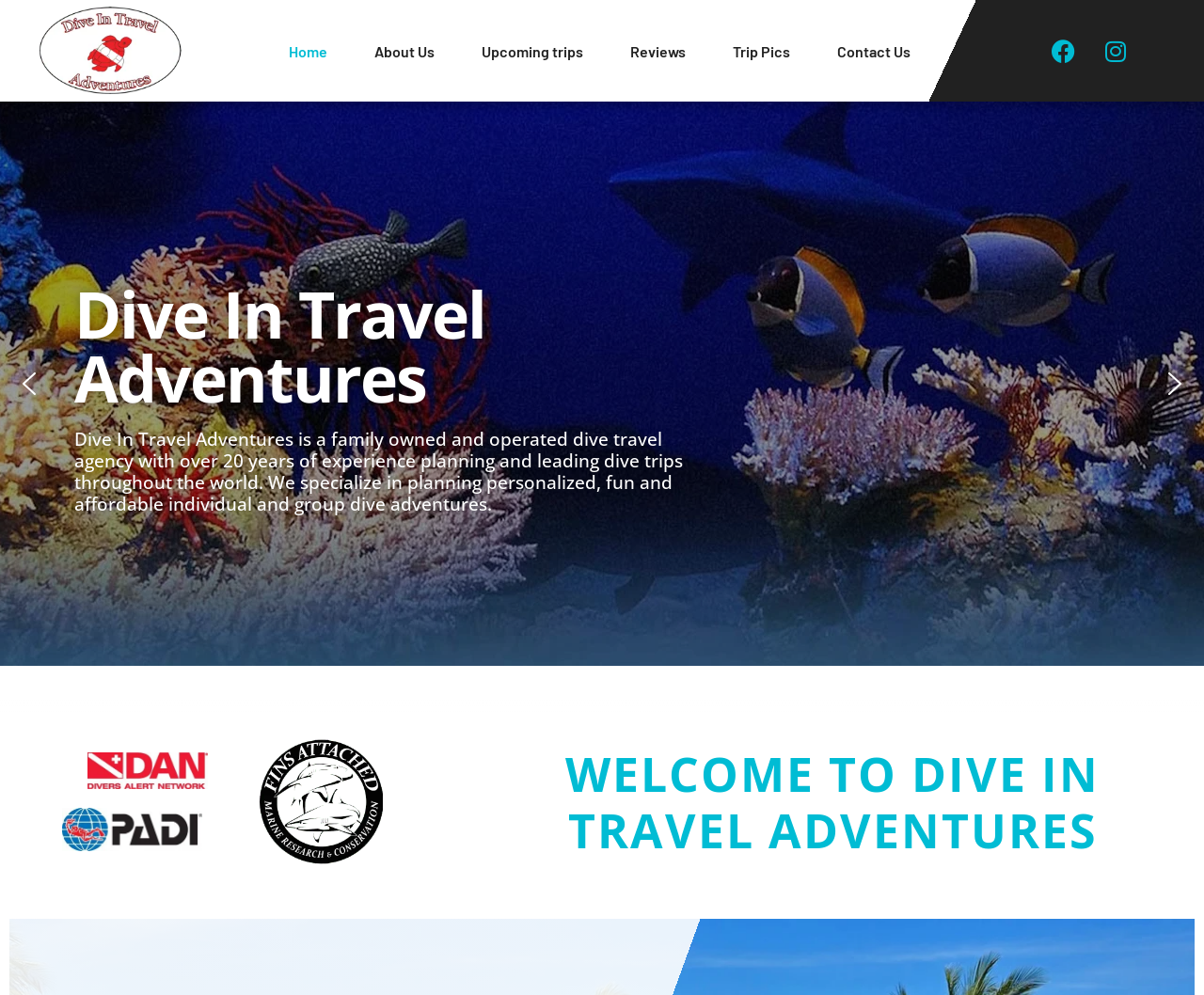How many years of experience does Dive In Travel Adventures have?
Answer with a single word or short phrase according to what you see in the image.

Over 20 years